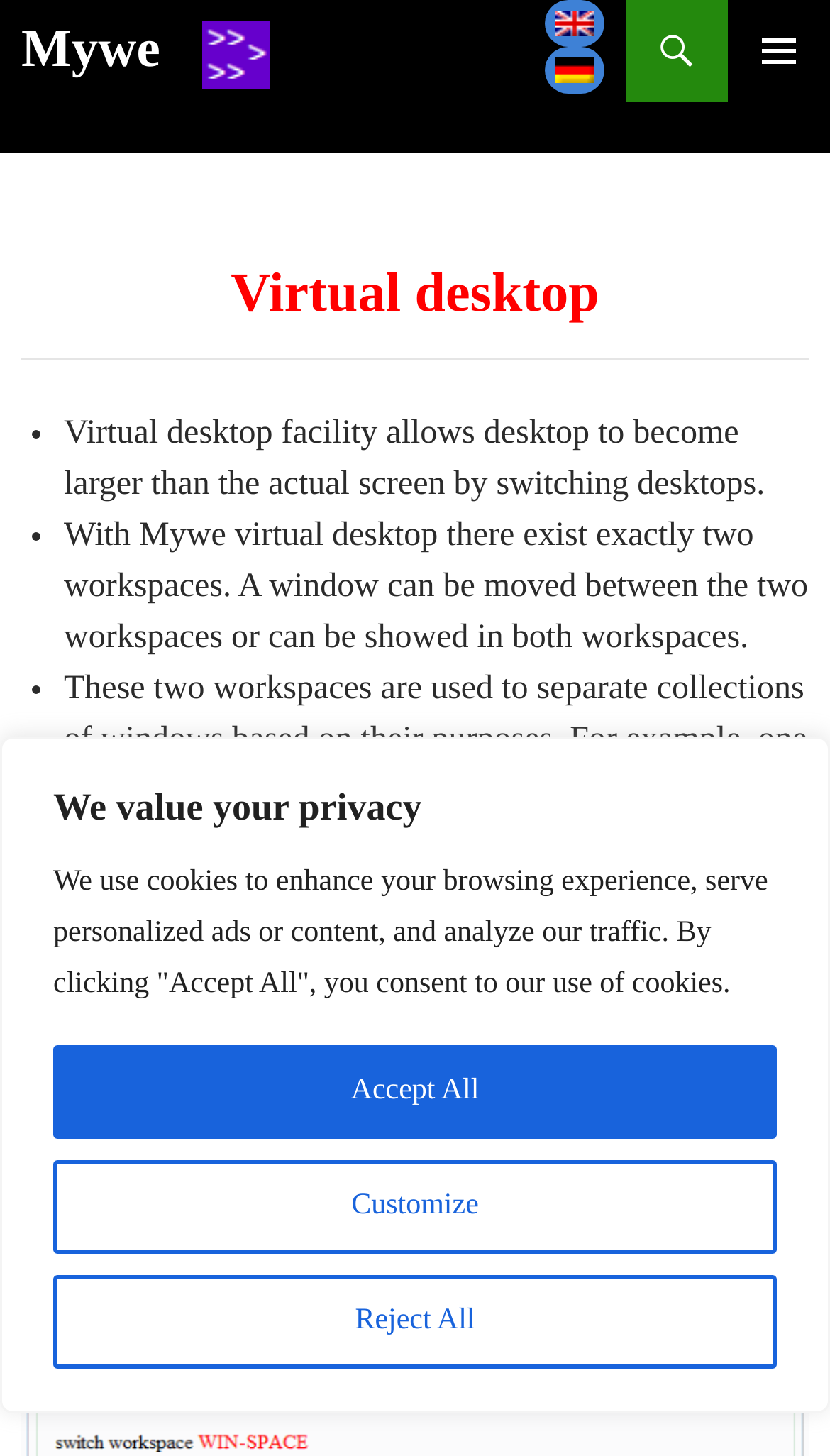Please specify the coordinates of the bounding box for the element that should be clicked to carry out this instruction: "Click the 'Mywe' link". The coordinates must be four float numbers between 0 and 1, formatted as [left, top, right, bottom].

[0.026, 0.015, 0.193, 0.054]